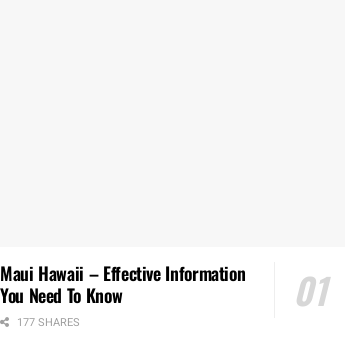What type of content is this likely to be?
Look at the image and construct a detailed response to the question.

The layout and the title of the content suggest that it is likely part of a blog or informational article aimed at enhancing travel experiences by providing valuable information for potential visitors to Maui.